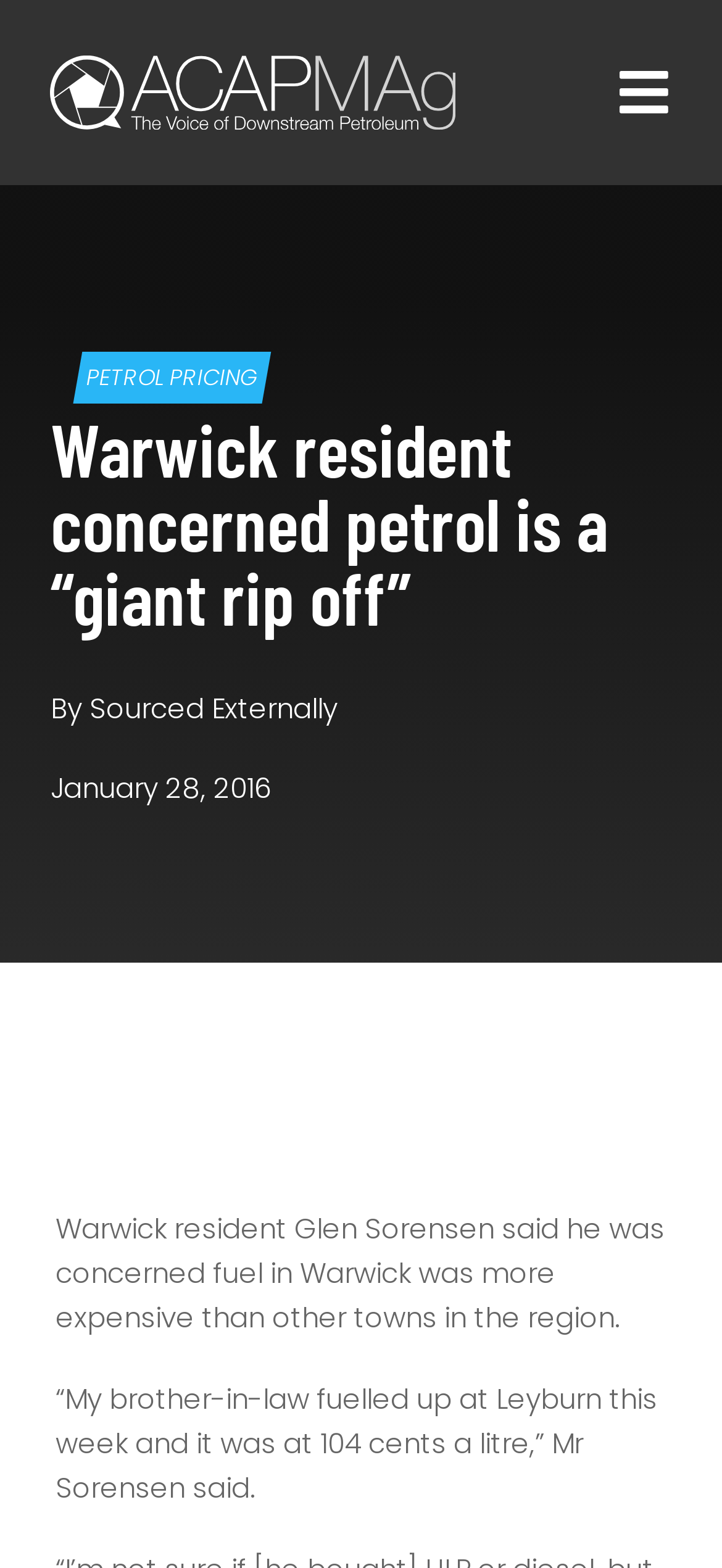Who wrote the article?
Based on the image, answer the question with a single word or brief phrase.

Sophie Lester